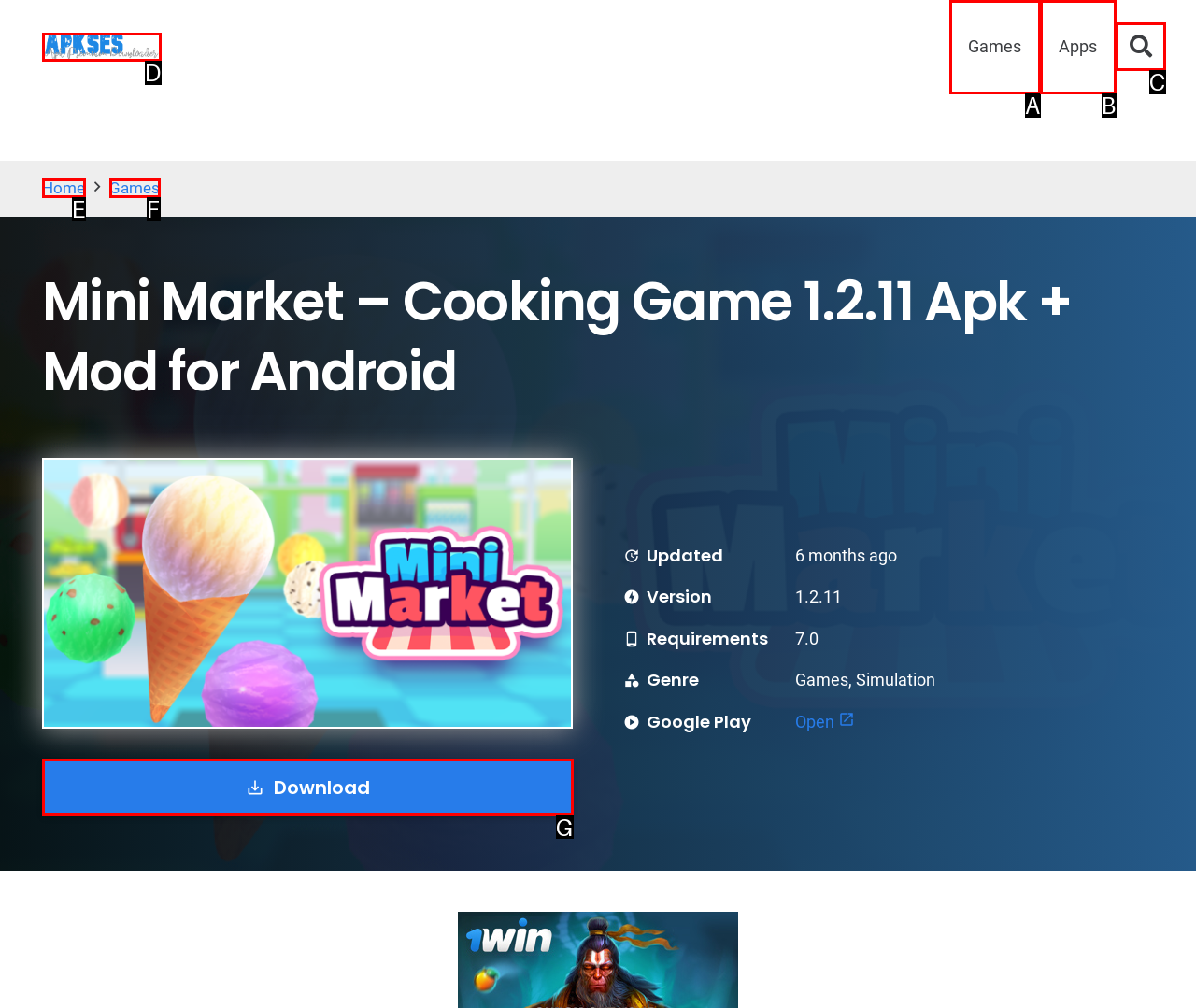Match the HTML element to the given description: alt="Vermont Broadcast Associates"
Indicate the option by its letter.

None